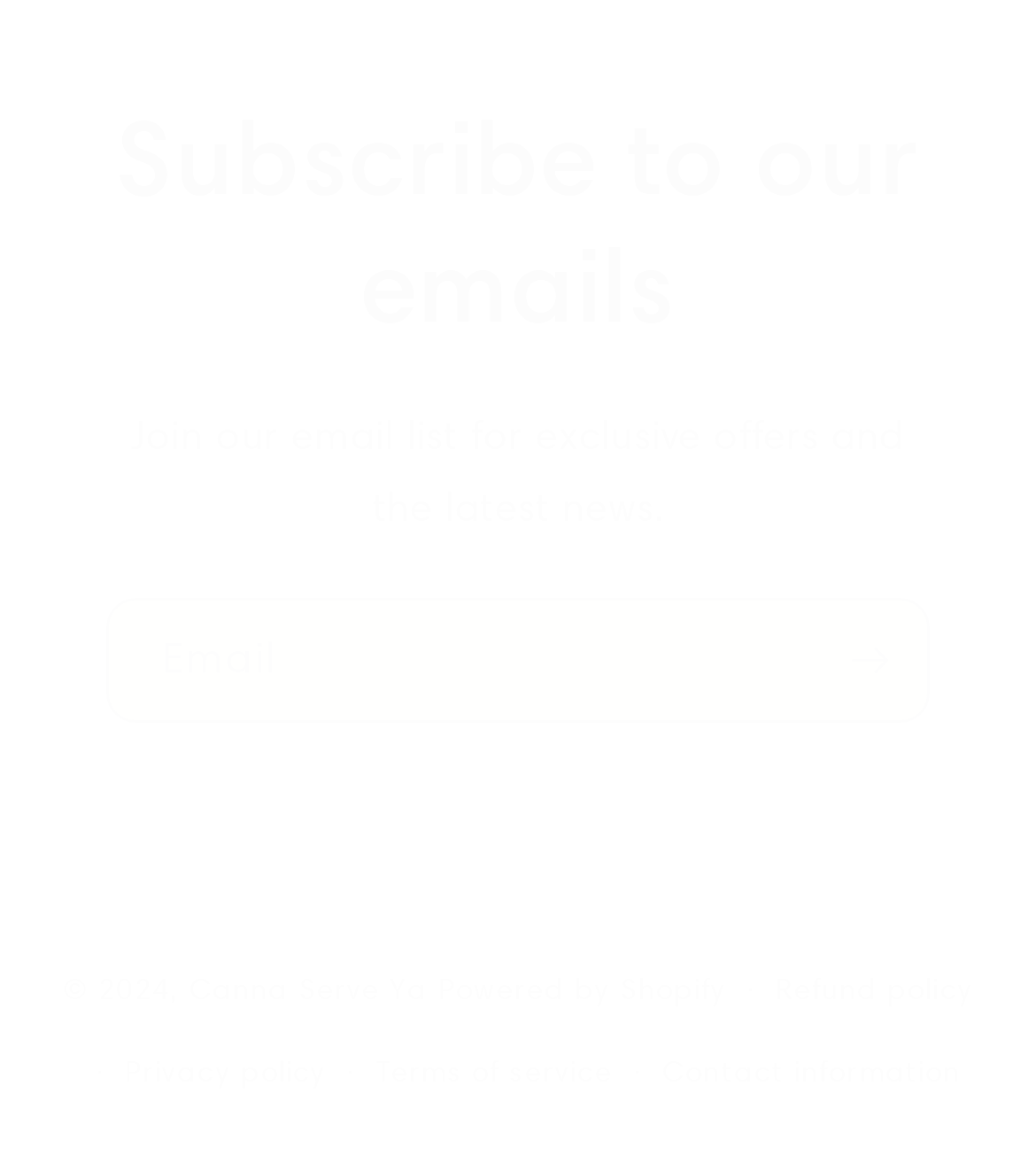Reply to the question with a single word or phrase:
What is the purpose of the email textbox?

To subscribe to emails